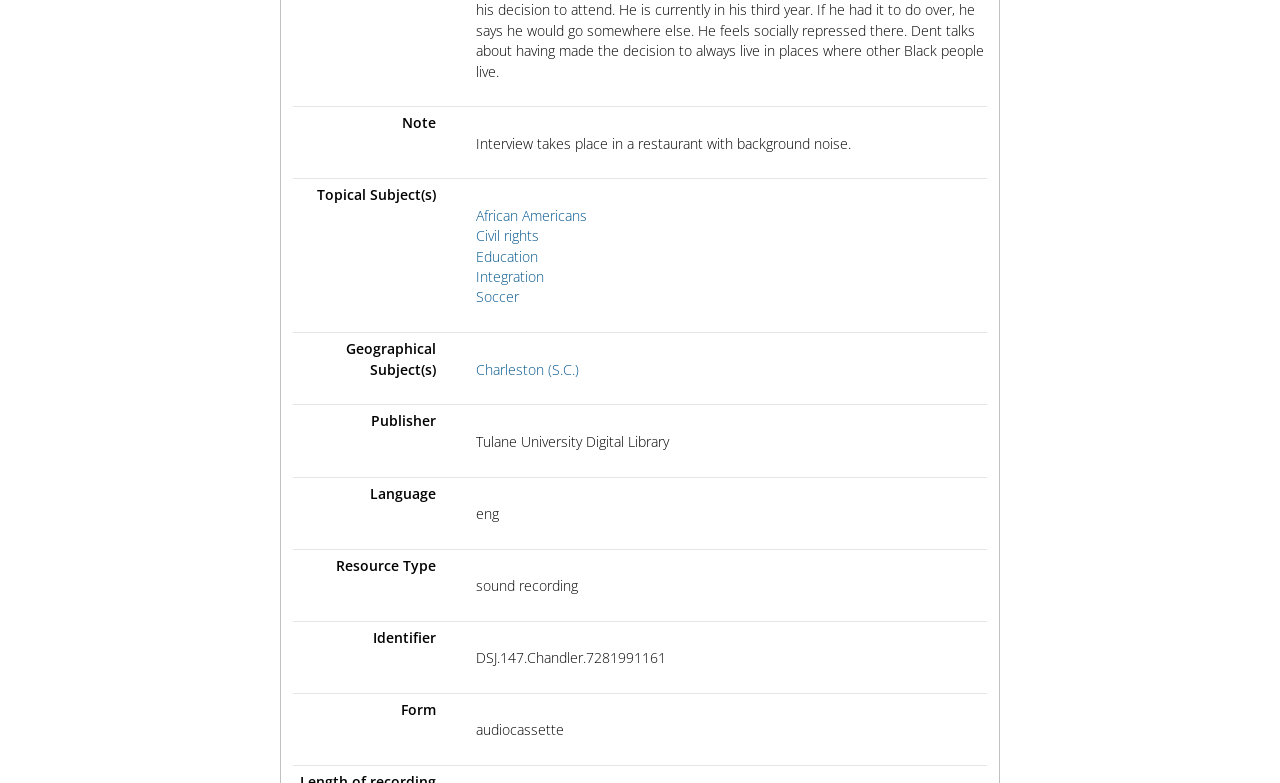Use a single word or phrase to answer the question: What is the location of the interview?

Charleston (S.C.)